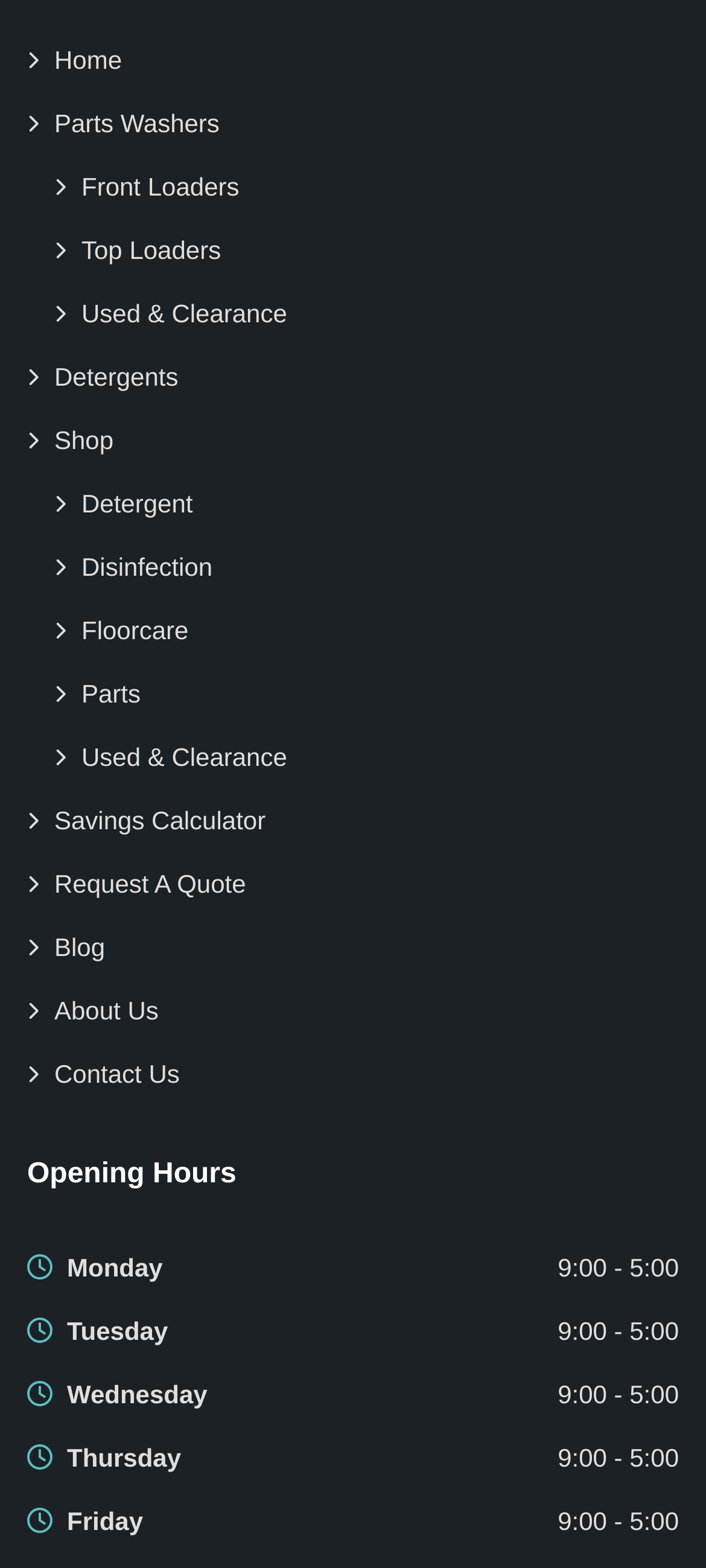Give the bounding box coordinates for the element described by: "desktop".

None